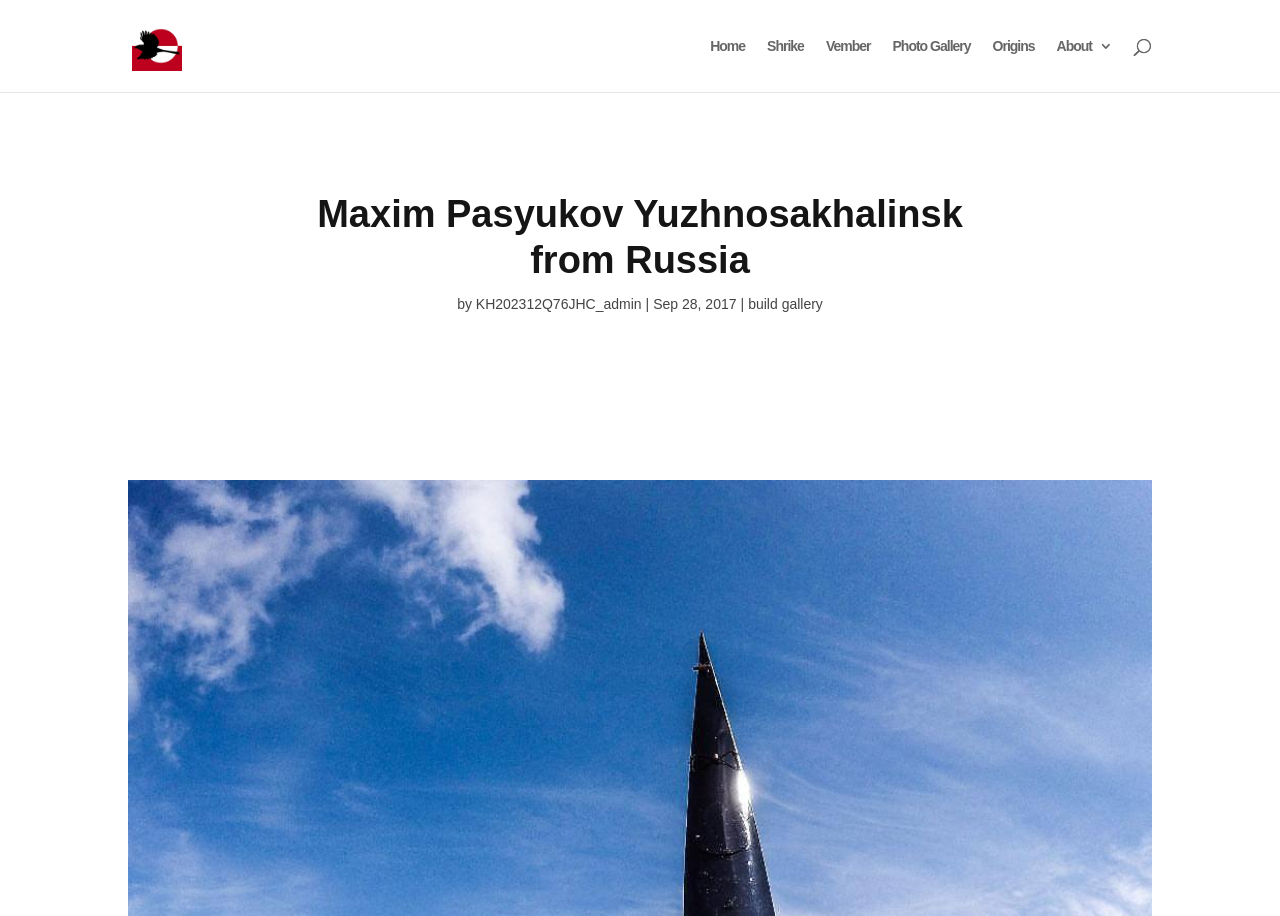Given the element description "Vember", identify the bounding box of the corresponding UI element.

[0.645, 0.043, 0.68, 0.1]